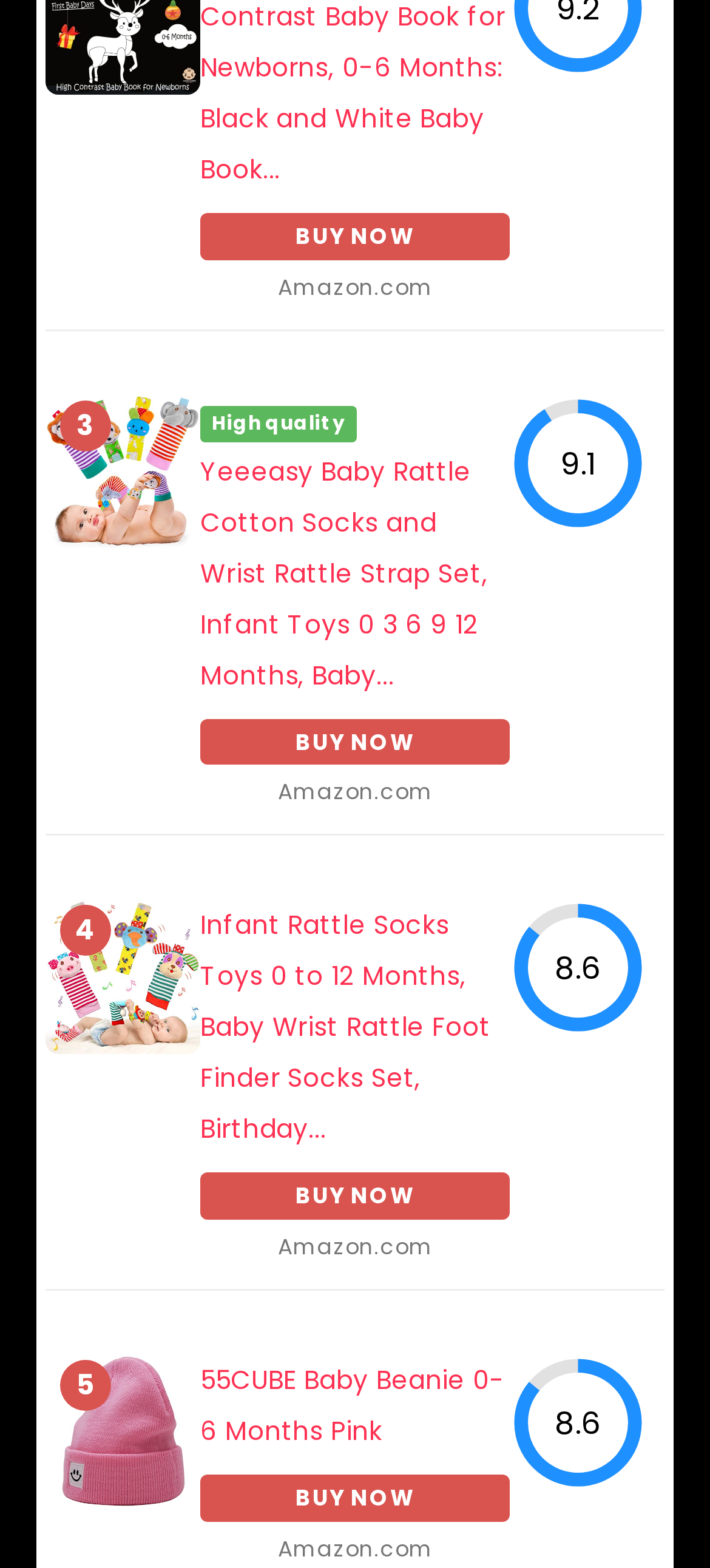Provide a short answer to the following question with just one word or phrase: What is the color of the 55CUBE Baby Beanie?

Pink